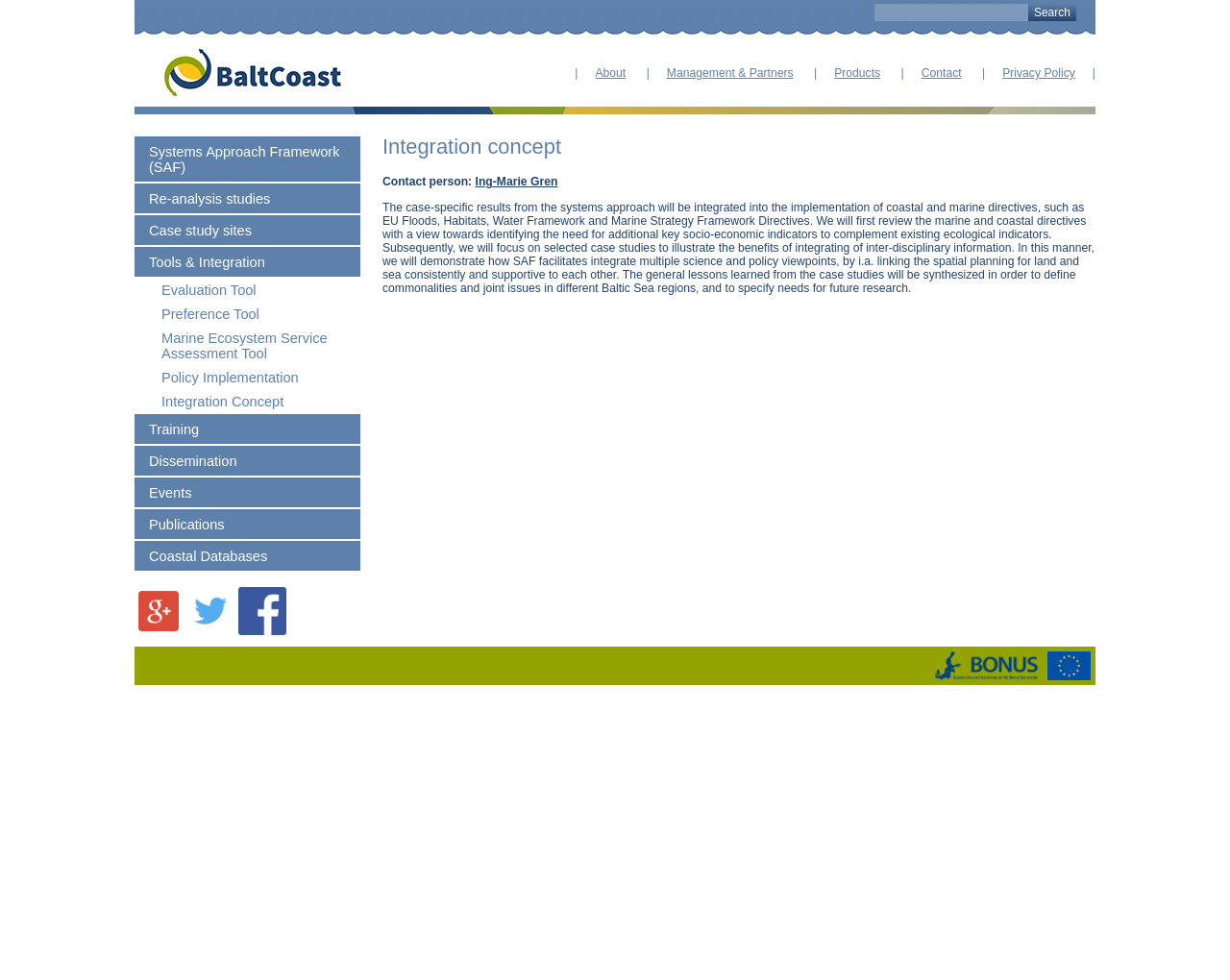What is the name of the first menu item in the horizontal menu bar?
Based on the image, provide a one-word or brief-phrase response.

About